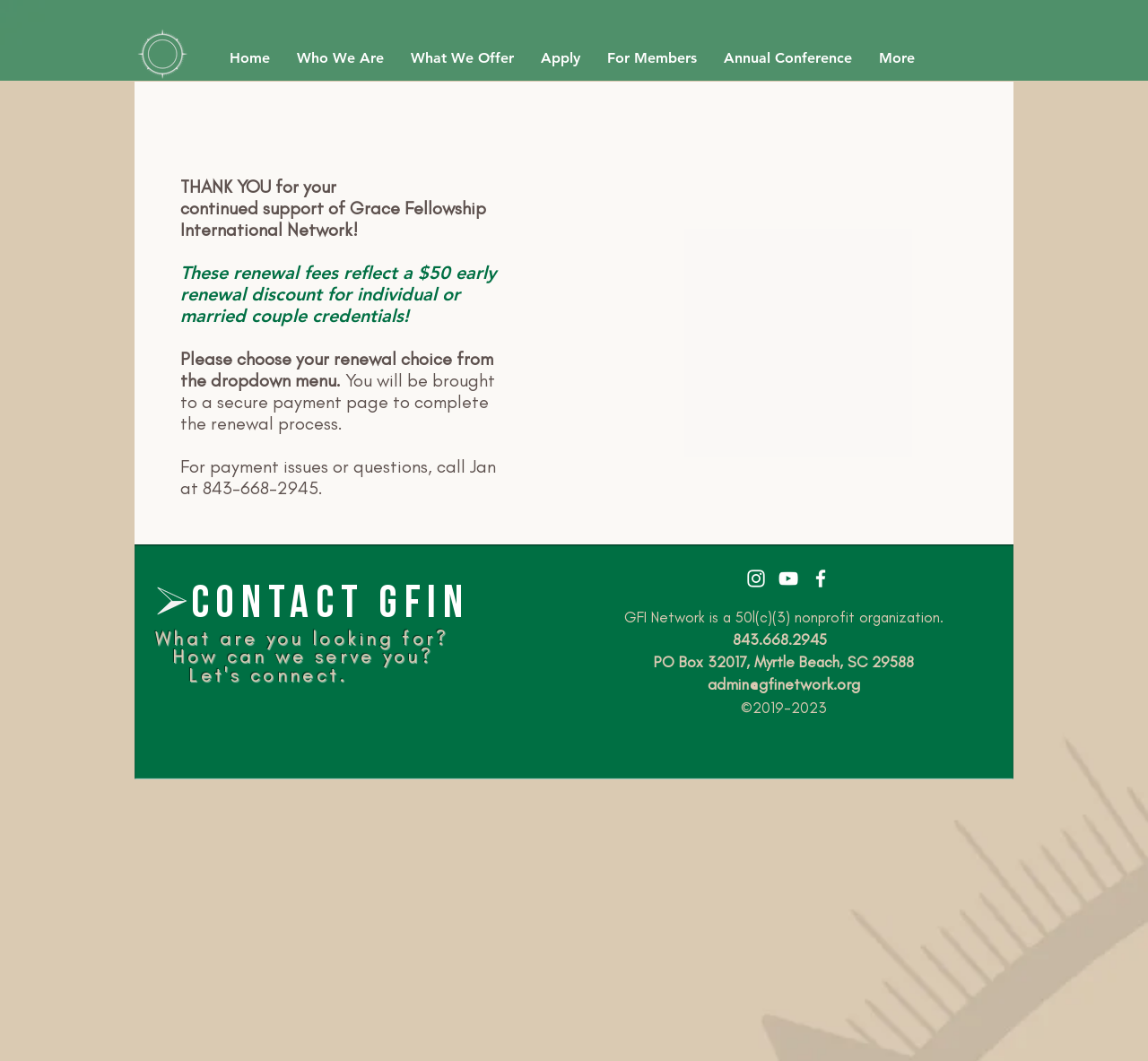Bounding box coordinates are specified in the format (top-left x, top-left y, bottom-right x, bottom-right y). All values are floating point numbers bounded between 0 and 1. Please provide the bounding box coordinate of the region this sentence describes: Who We Are

[0.247, 0.034, 0.346, 0.076]